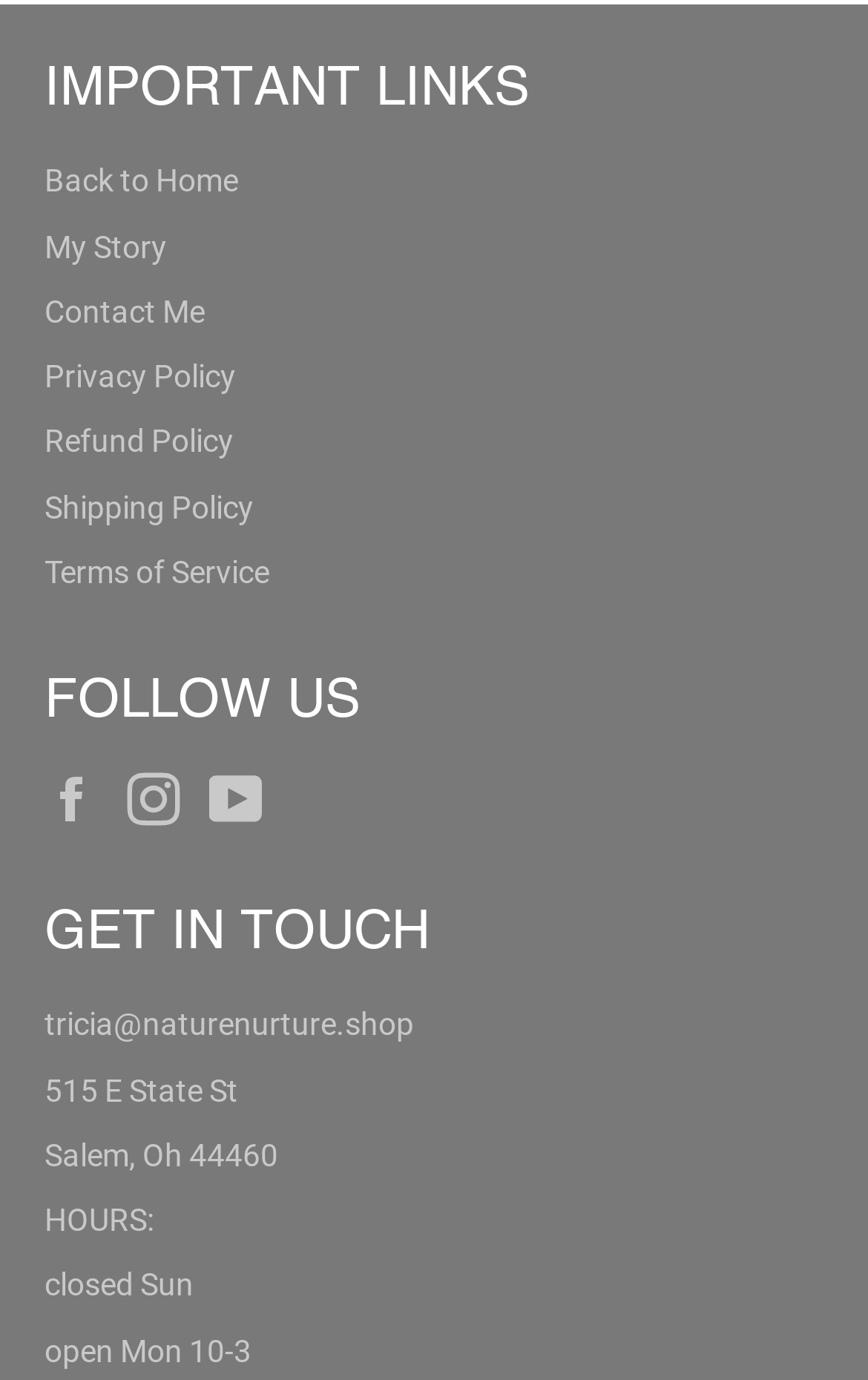What is the address of the physical location?
Can you provide a detailed and comprehensive answer to the question?

In the 'GET IN TOUCH' section, I found two static text elements that display the address of the physical location, which are '515 E State St' and 'Salem, Oh 44460', combining them to get the full address.